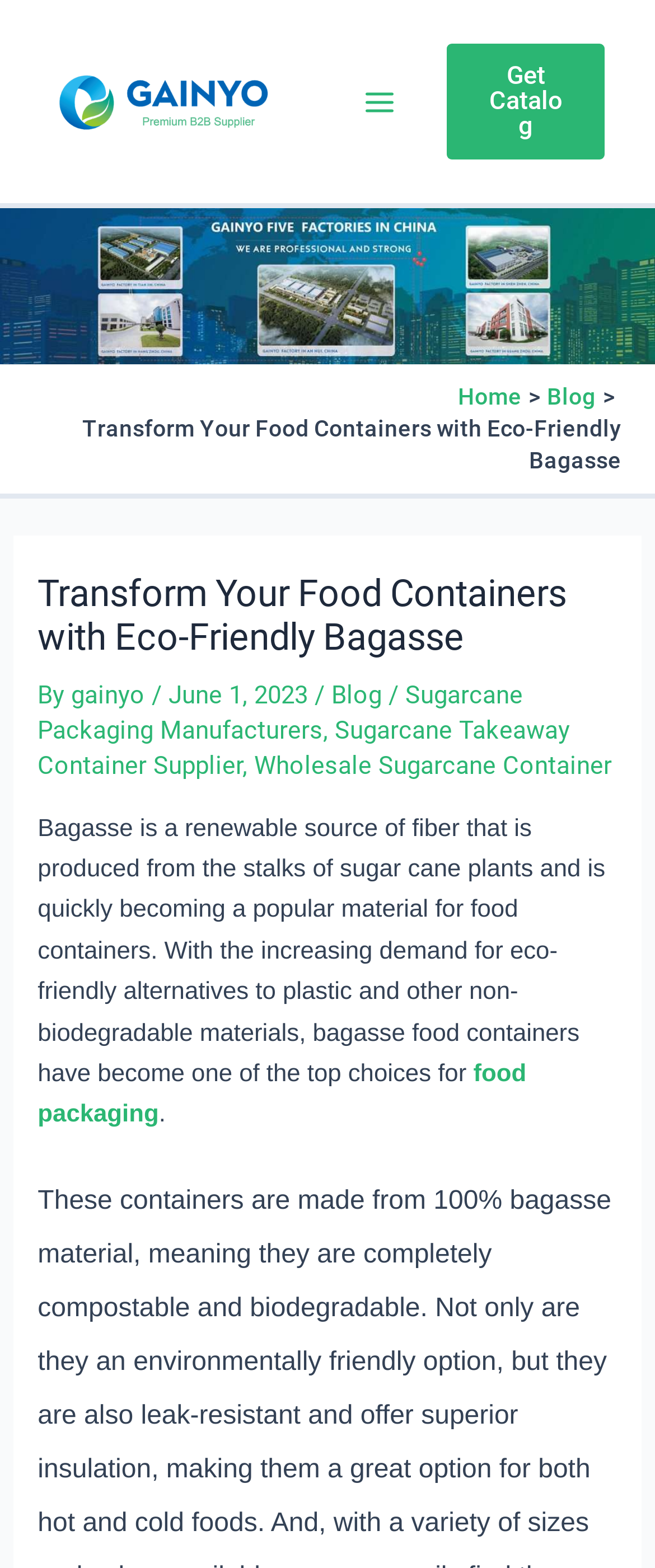Offer a meticulous caption that includes all visible features of the webpage.

The webpage is about bagasse, a renewable source of fiber used for food containers. At the top left, there is a link, and next to it, a button labeled "Main Menu" with an image on its right. On the top right, there is a complementary section "Header Widget 2" containing a link "Get Catalog". 

Below the top section, there is a navigation menu "Breadcrumbs" with three links: "Home", "Blog", and another link with the title of the webpage "Transform Your Food Containers with Eco-Friendly Bagasse". 

The main content of the webpage starts with a heading "Transform Your Food Containers with Eco-Friendly Bagasse" followed by the author's name "gainyo" and the date "June 1, 2023". There are several links and text sections below, including a brief introduction to bagasse, its benefits, and its applications in food packaging. The text also mentions the increasing demand for eco-friendly alternatives to plastic and other non-biodegradable materials.